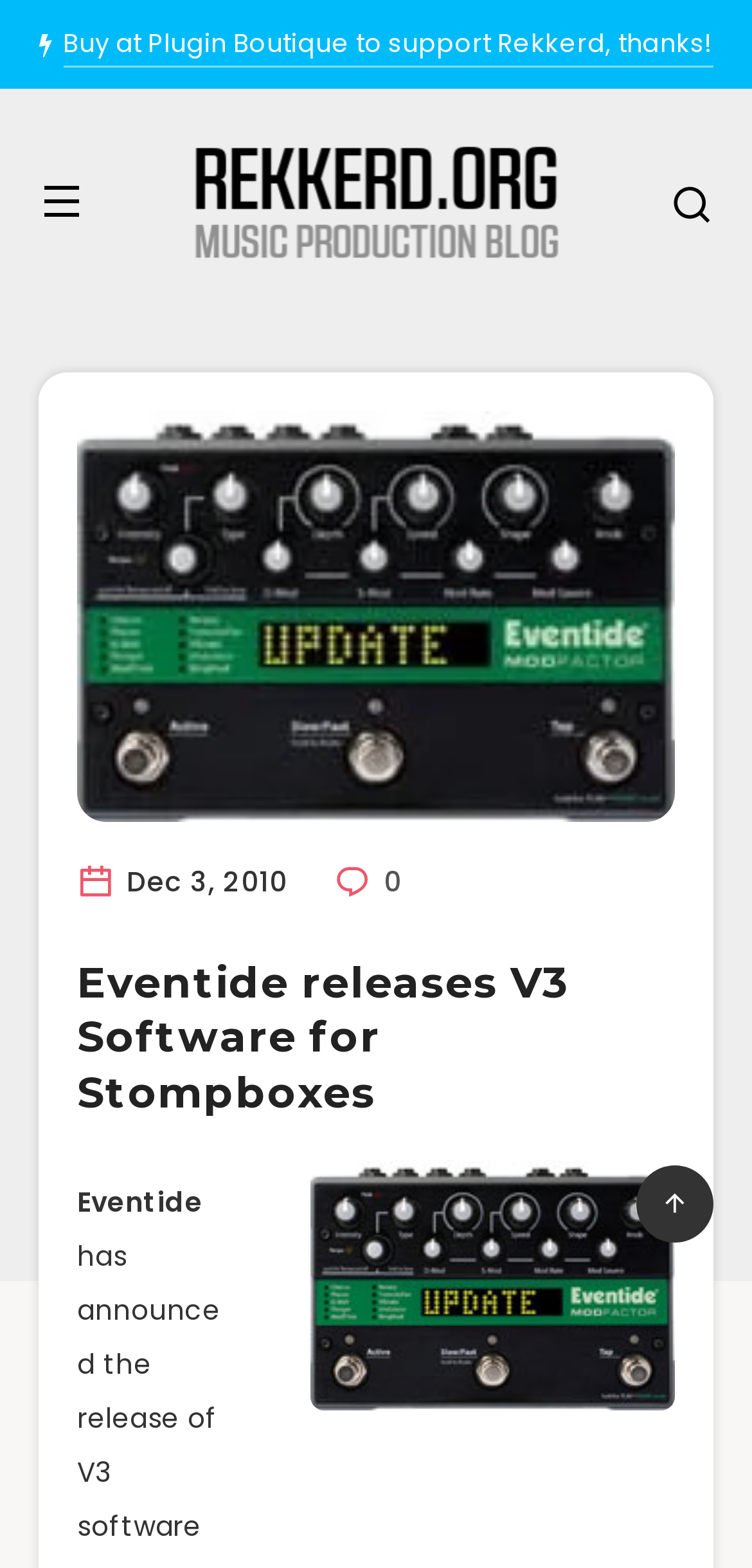Kindly respond to the following question with a single word or a brief phrase: 
What is the purpose of the link 'Buy at Plugin Boutique to support Rekkerd, thanks!'?

To support Rekkerd